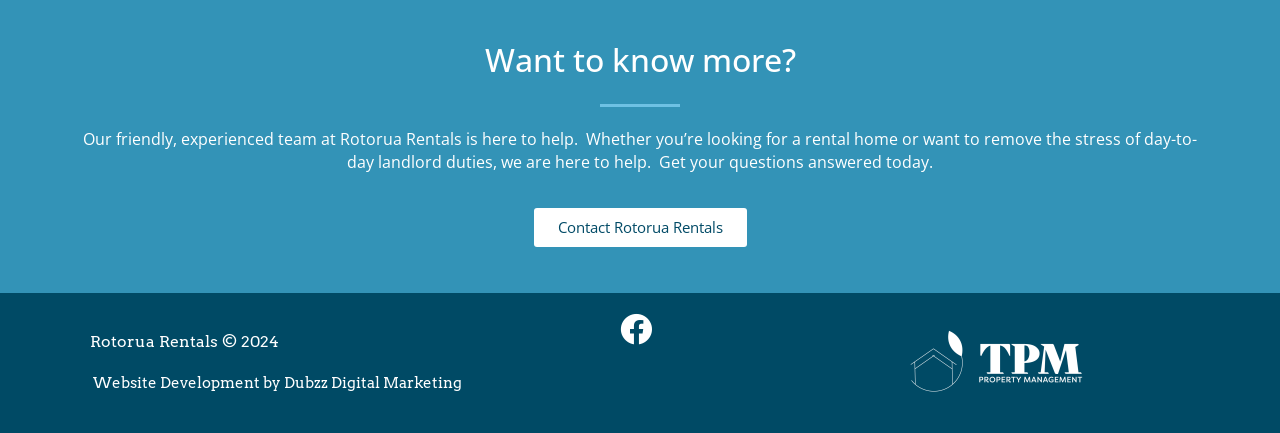Using the information in the image, could you please answer the following question in detail:
What is the copyright year?

The copyright year can be found in the StaticText element 'Rotorua Rentals © 2024' which indicates that the copyright year is 2024.